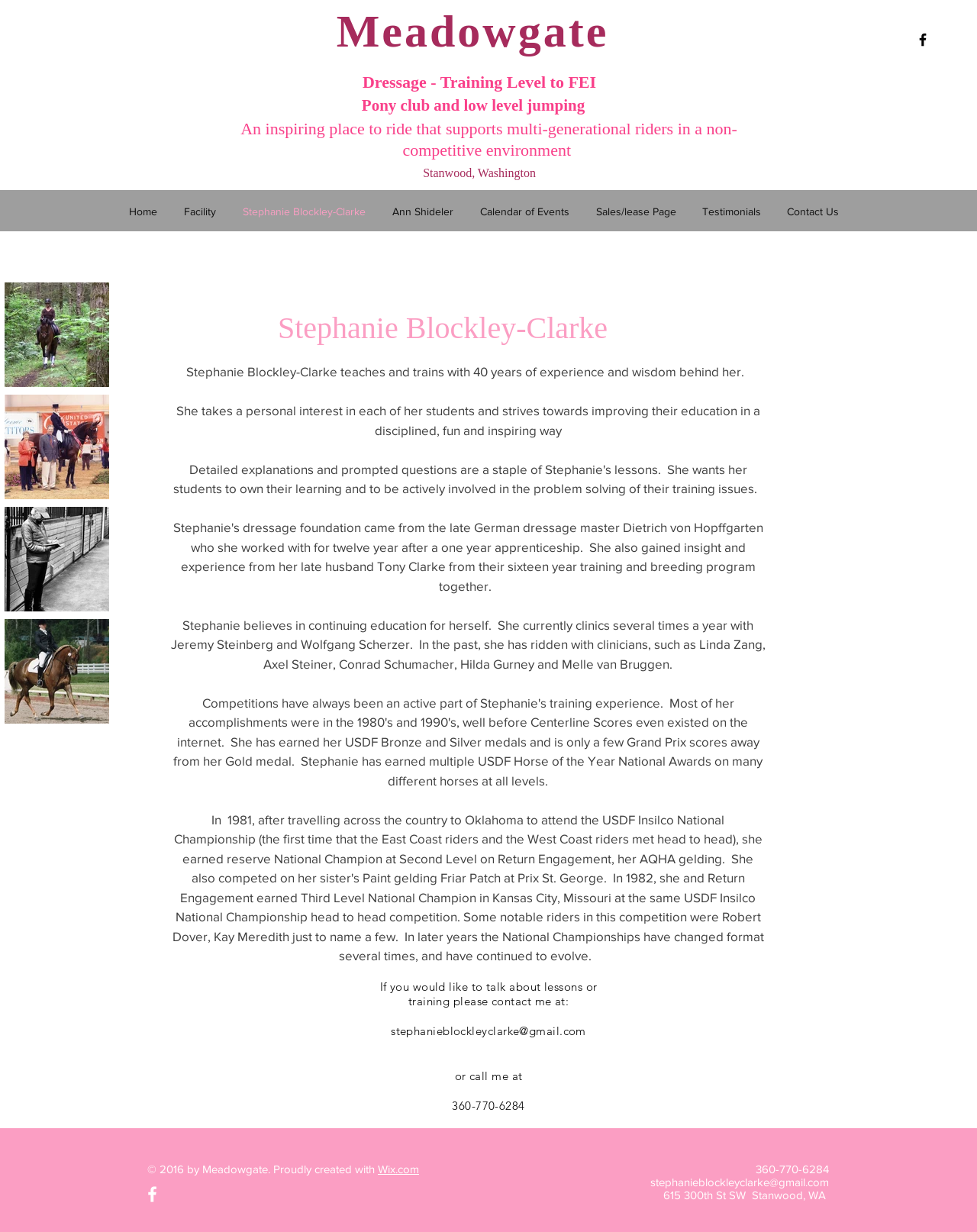What is the location of Meadowgate?
Refer to the image and provide a concise answer in one word or phrase.

Stanwood, Washington